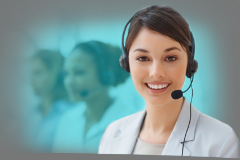What is the invitation to viewers?
Answer with a single word or short phrase according to what you see in the image.

Call us for assistance!